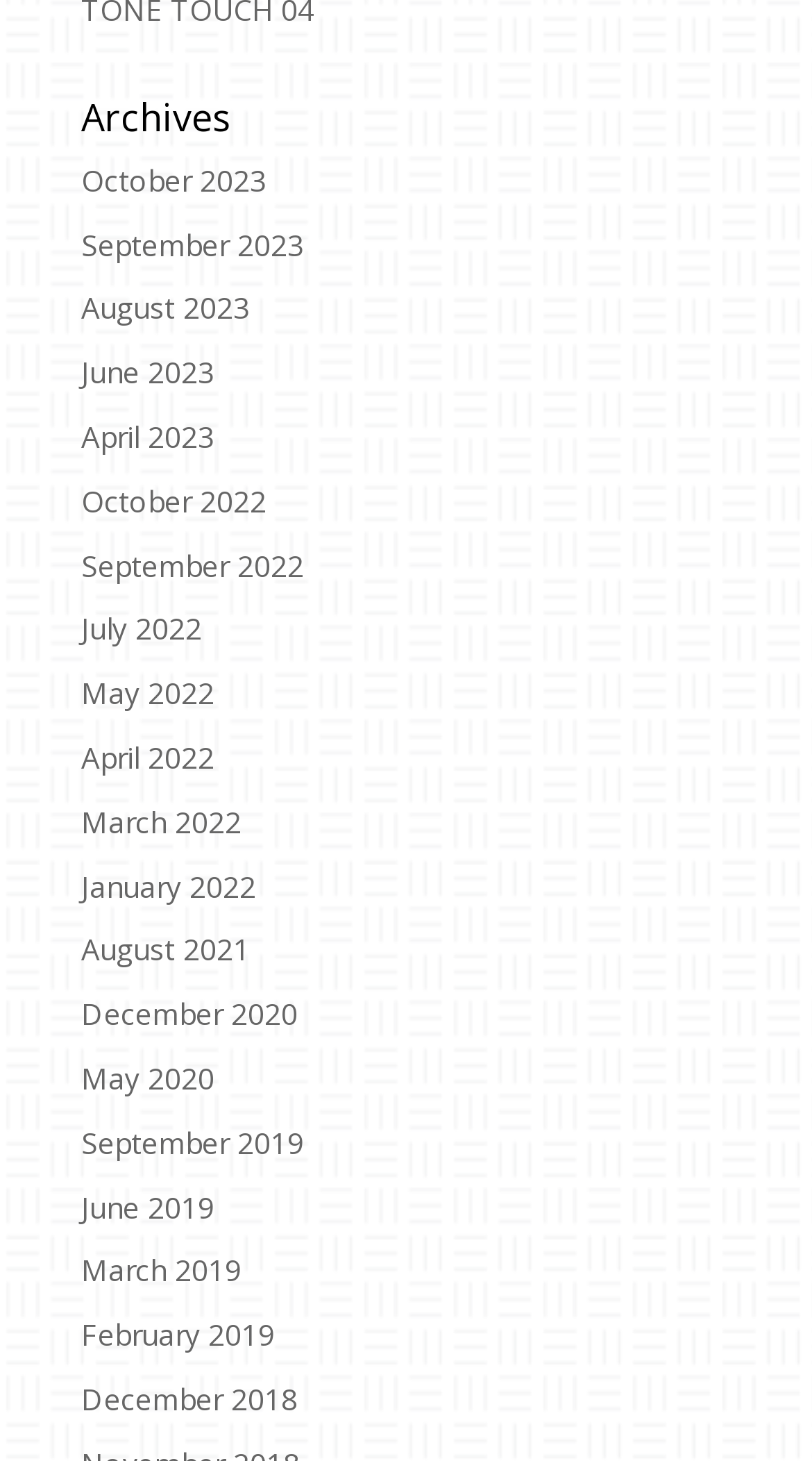Could you determine the bounding box coordinates of the clickable element to complete the instruction: "Click on MENU"? Provide the coordinates as four float numbers between 0 and 1, i.e., [left, top, right, bottom].

None